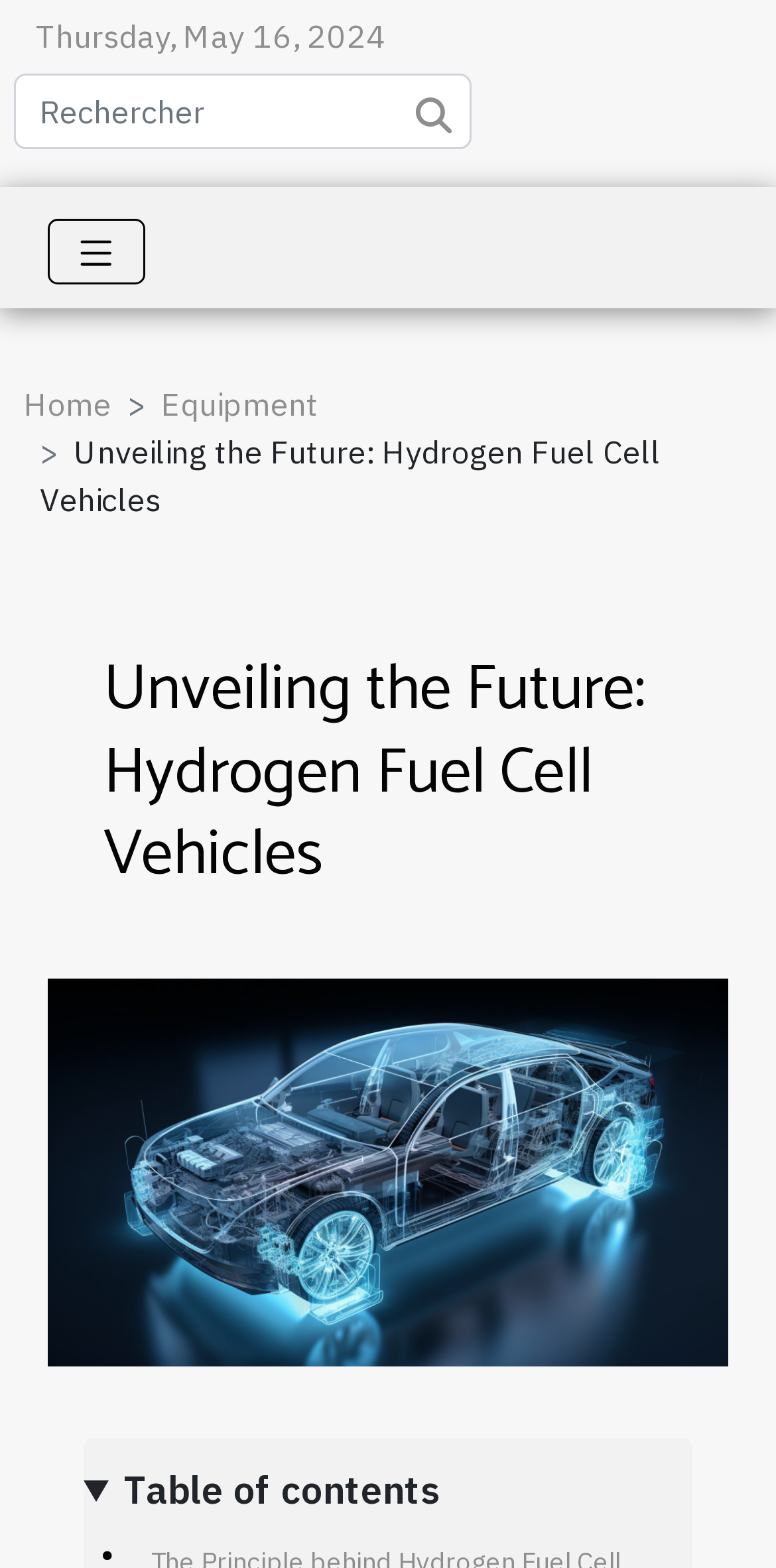Is the table of contents expanded?
Provide a thorough and detailed answer to the question.

I found the DisclosureTriangle element with the text 'Table of contents' and it has an attribute 'expanded: True', so I concluded that the table of contents is expanded.